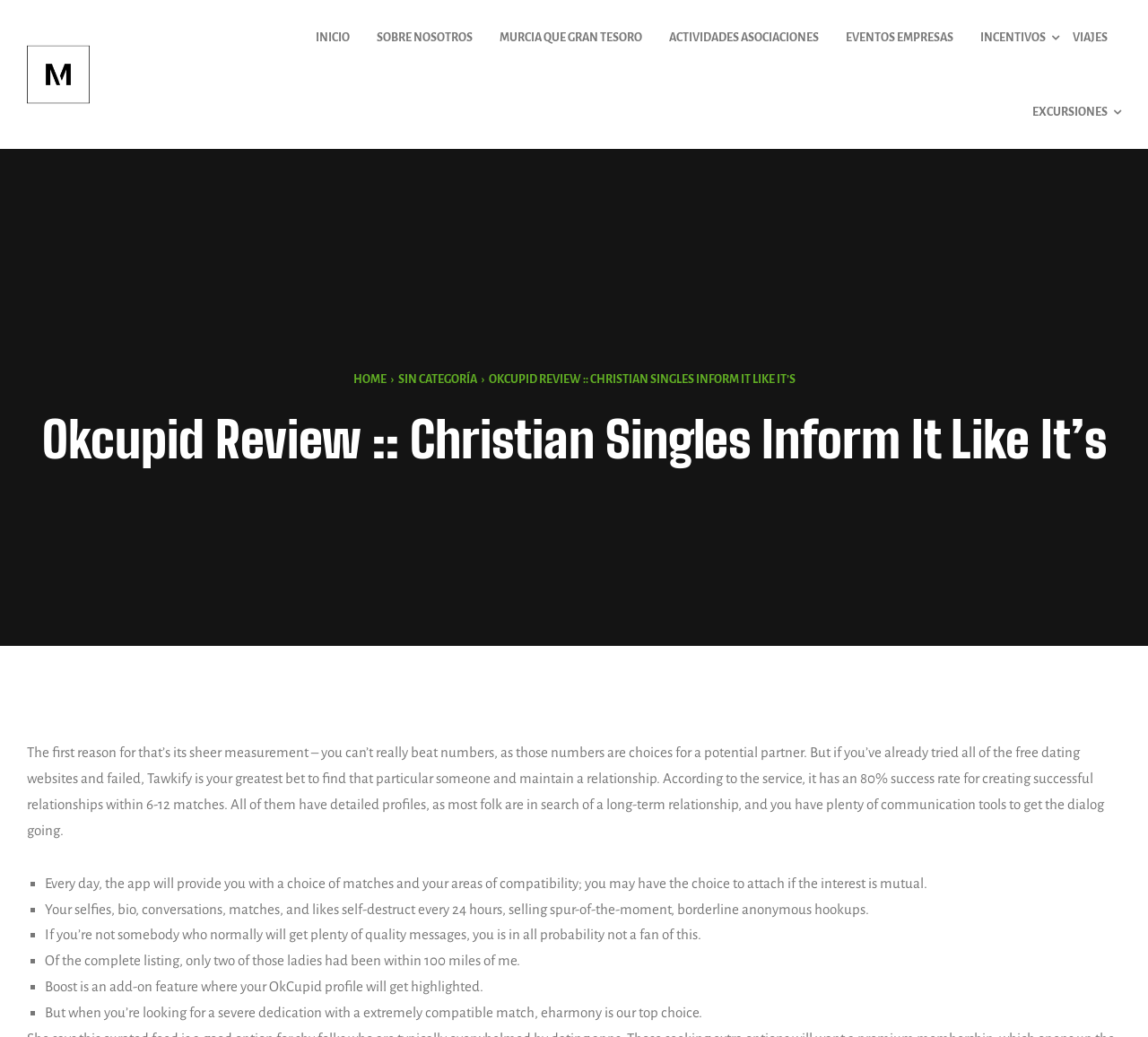Kindly provide the bounding box coordinates of the section you need to click on to fulfill the given instruction: "Click HOME".

[0.307, 0.36, 0.336, 0.372]